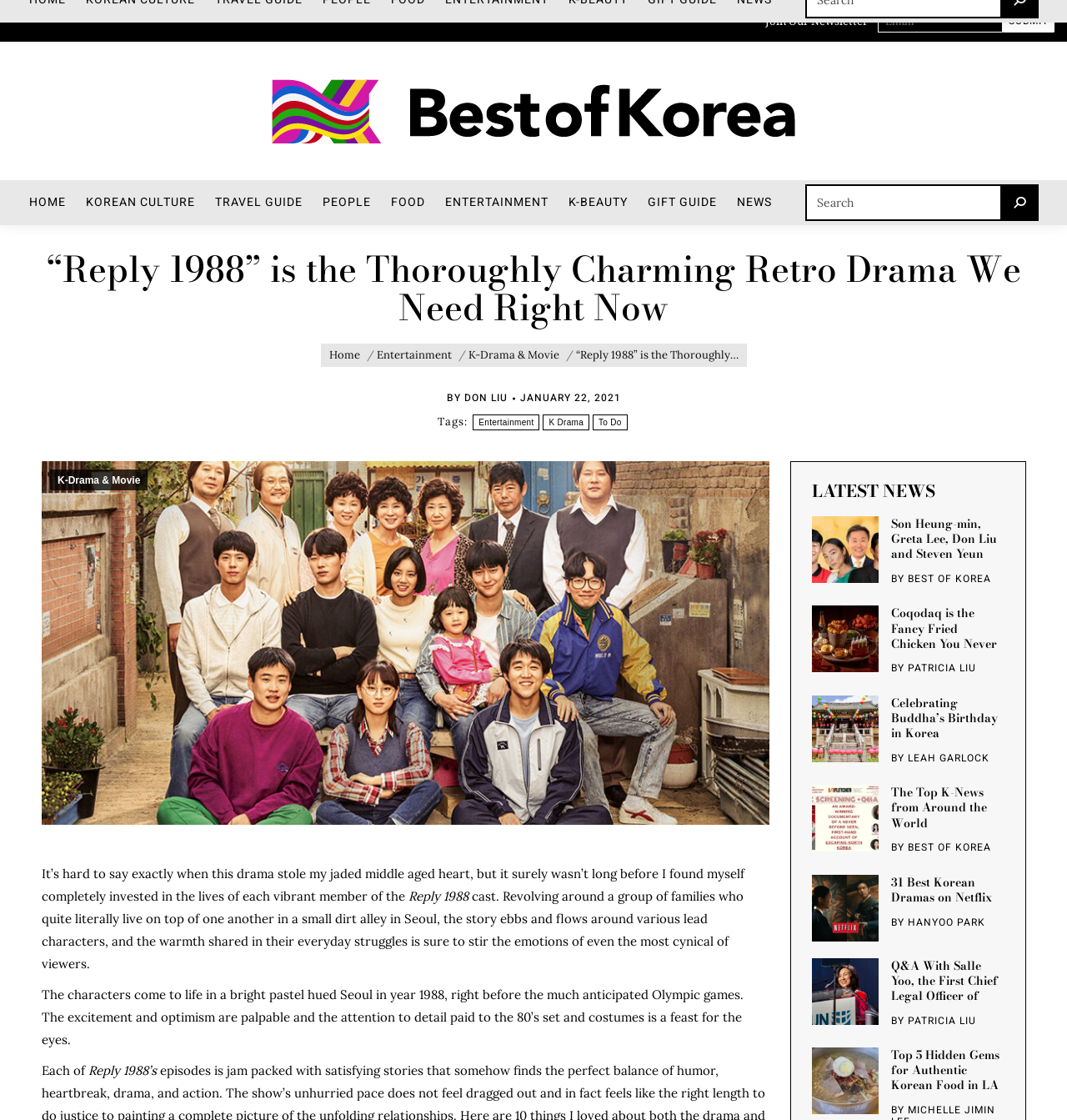Provide the bounding box coordinates for the specified HTML element described in this description: "aria-label="Post image"". The coordinates should be four float numbers ranging from 0 to 1, in the format [left, top, right, bottom].

[0.761, 0.541, 0.823, 0.6]